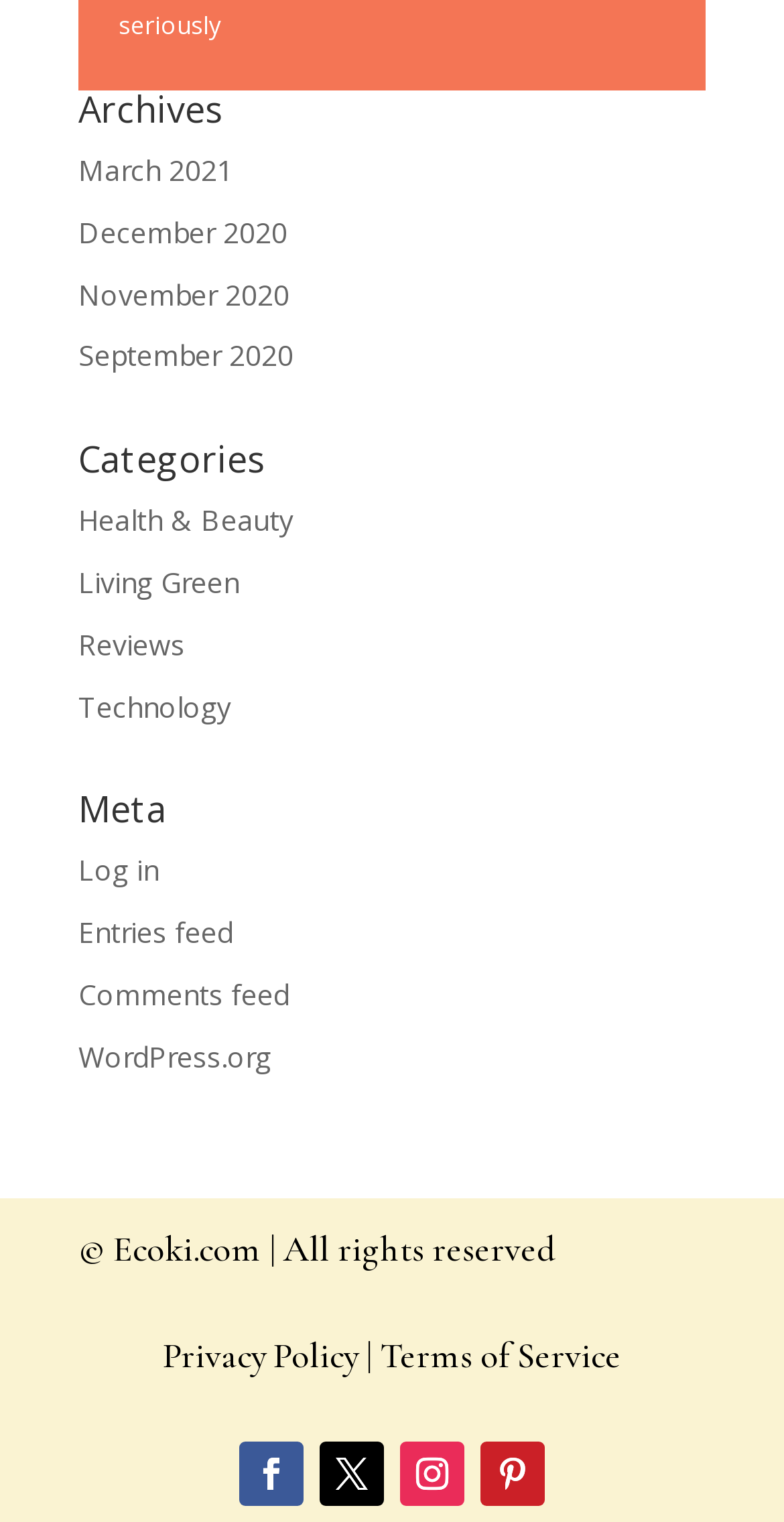Please provide a one-word or phrase answer to the question: 
How many social media links are at the bottom of the page?

4